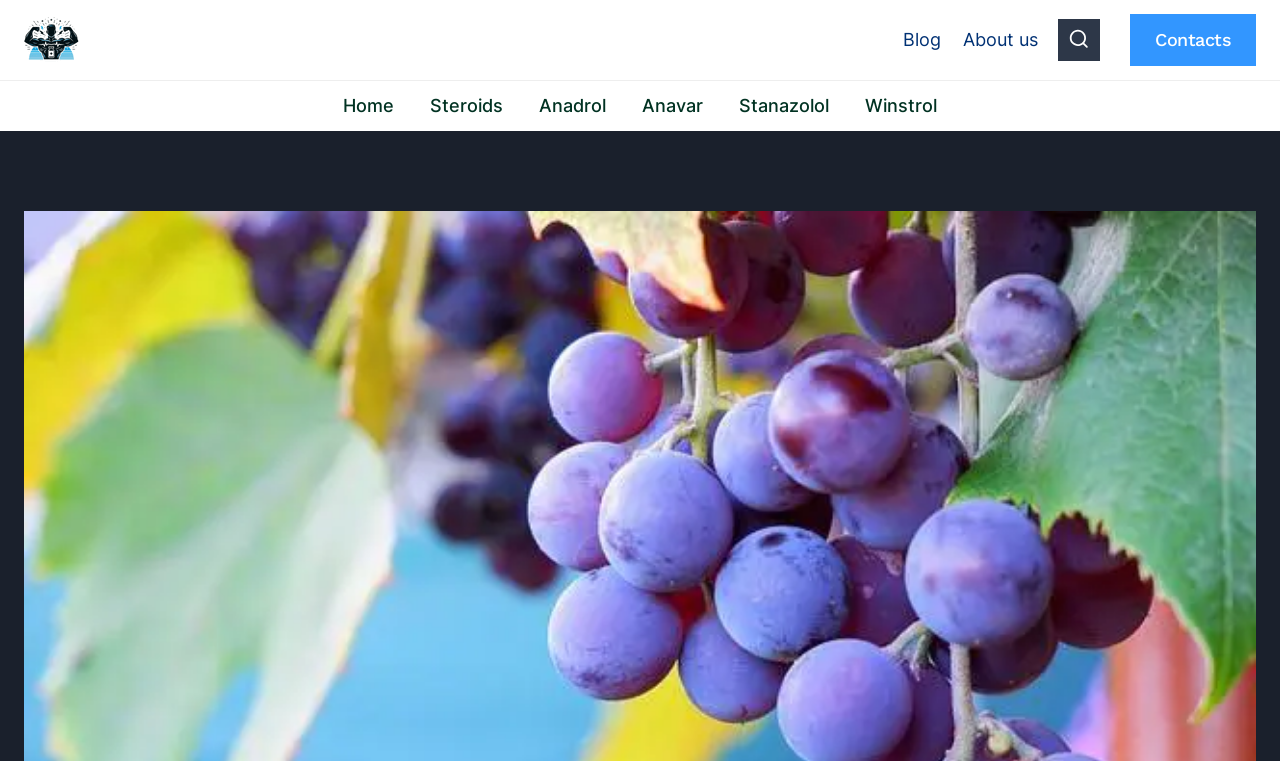Provide a one-word or brief phrase answer to the question:
What is the name of the steroid being discussed?

Winstrol